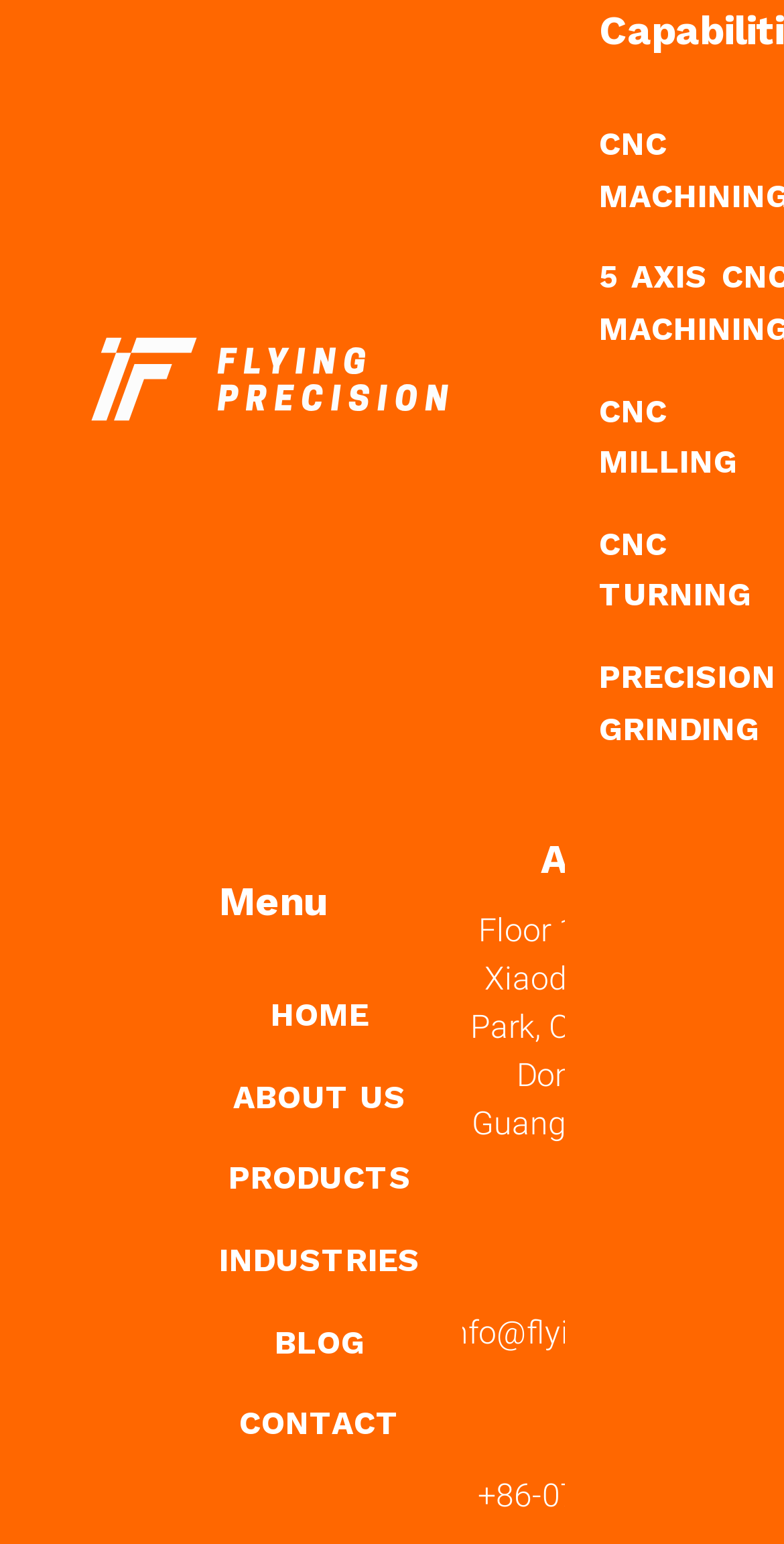Bounding box coordinates are to be given in the format (top-left x, top-left y, bottom-right x, bottom-right y). All values must be floating point numbers between 0 and 1. Provide the bounding box coordinate for the UI element described as: About Us

[0.279, 0.694, 0.536, 0.727]